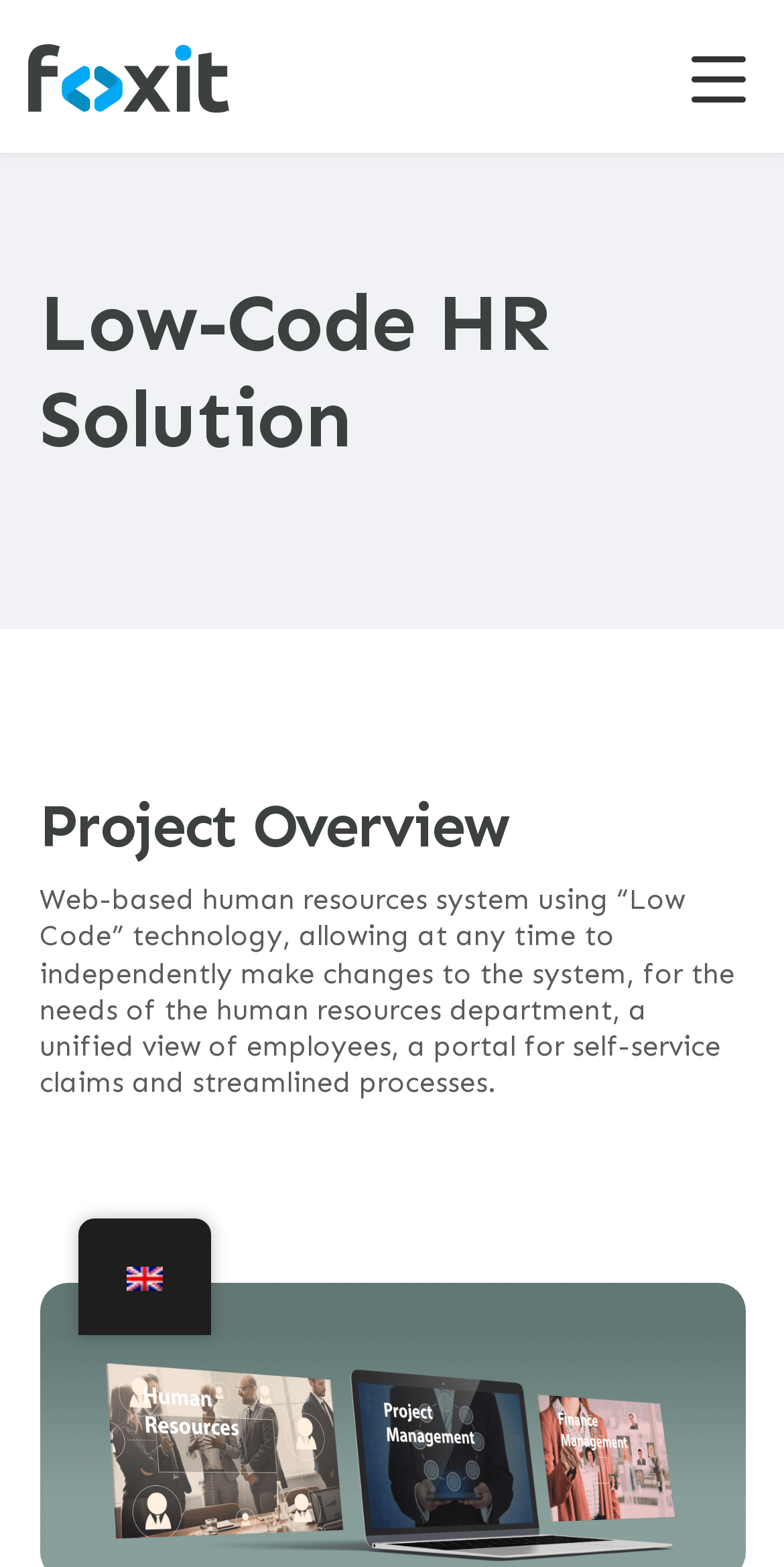Examine the screenshot and answer the question in as much detail as possible: What technology is used in the HR system?

The webpage mentions that the HR system uses 'Low Code' technology, which allows users to make changes to the system independently at any time.